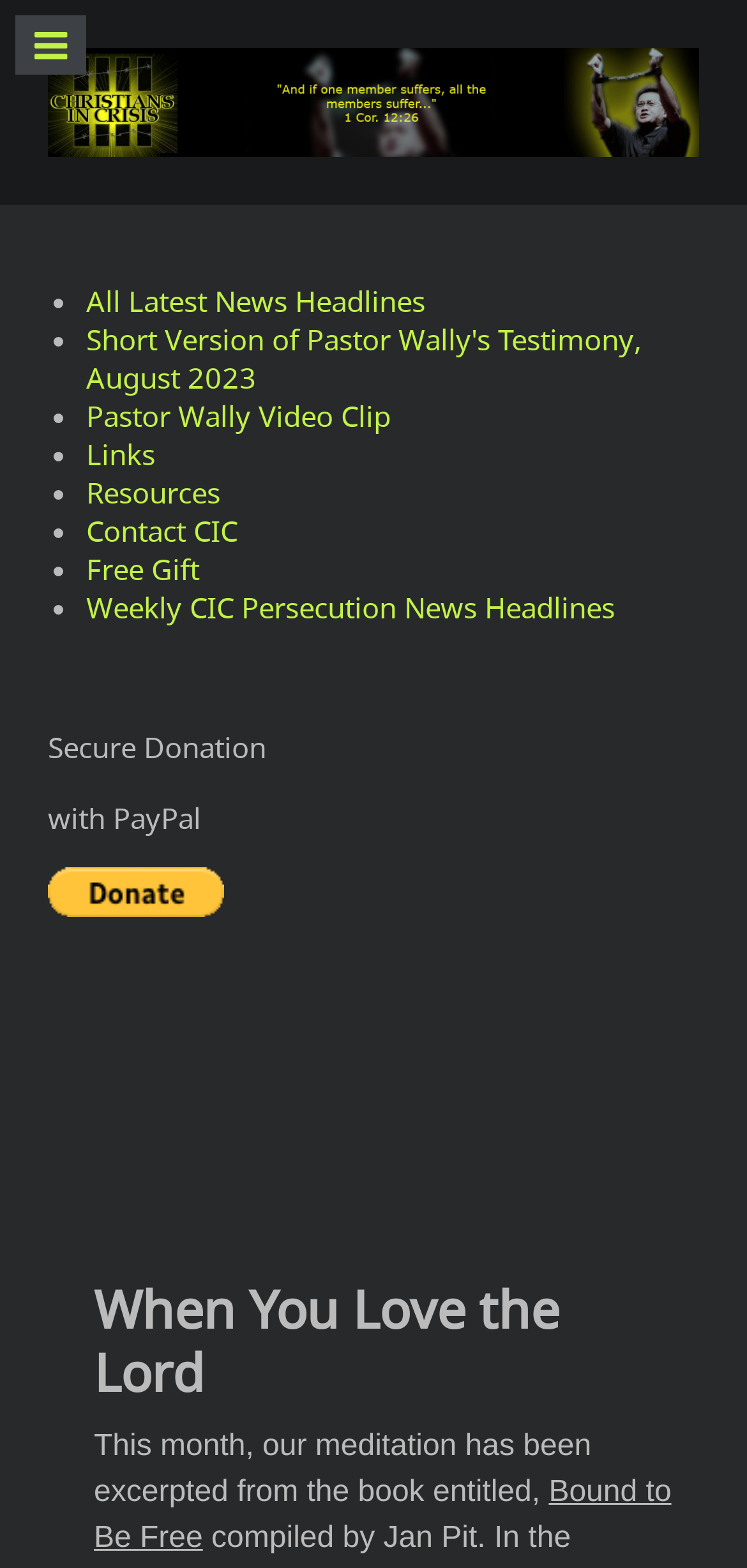Provide your answer in a single word or phrase: 
What is the first link in the list?

All Latest News Headlines